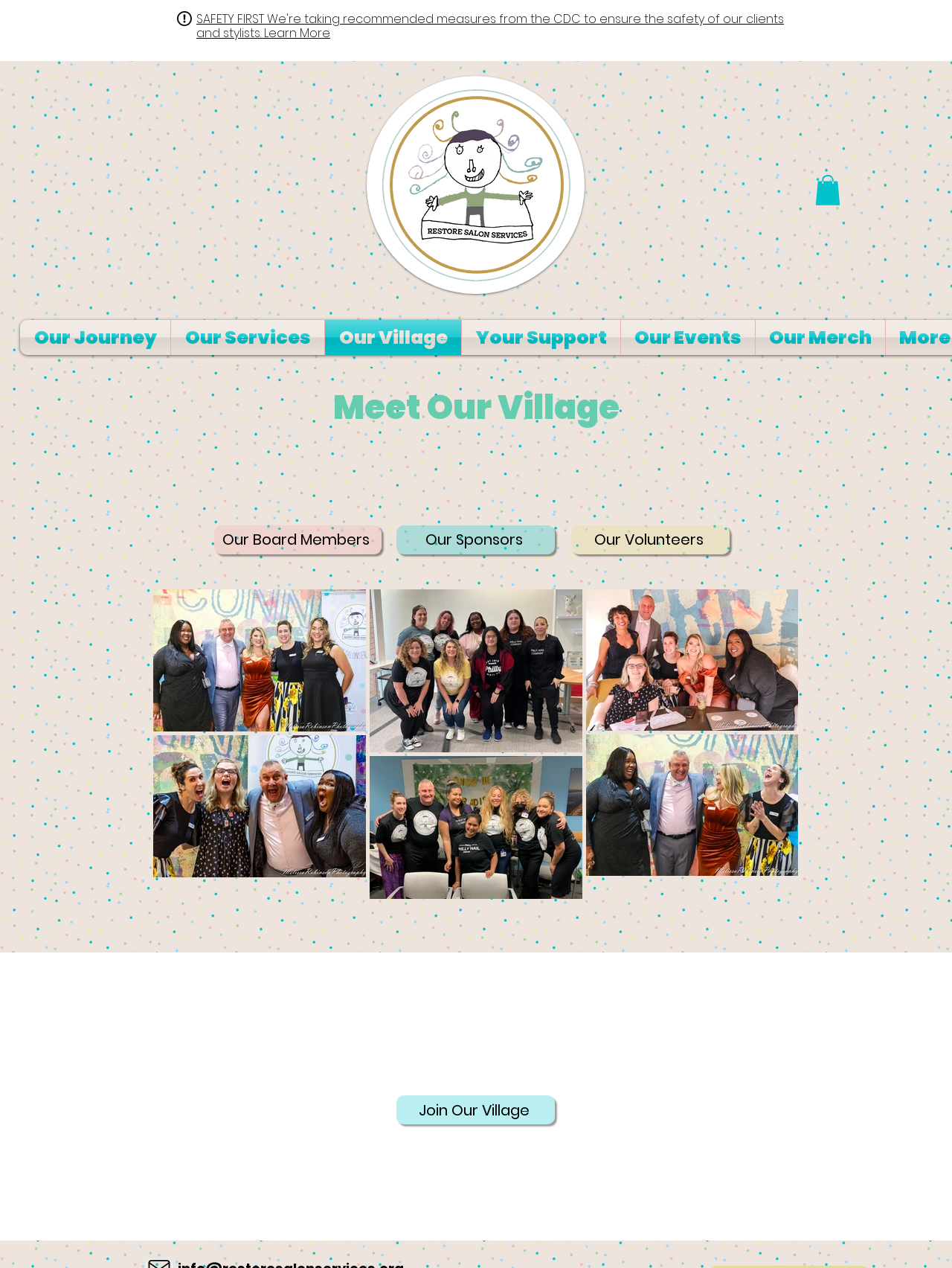Determine the bounding box coordinates for the HTML element mentioned in the following description: "Our Sponsors". The coordinates should be a list of four floats ranging from 0 to 1, represented as [left, top, right, bottom].

[0.416, 0.414, 0.583, 0.437]